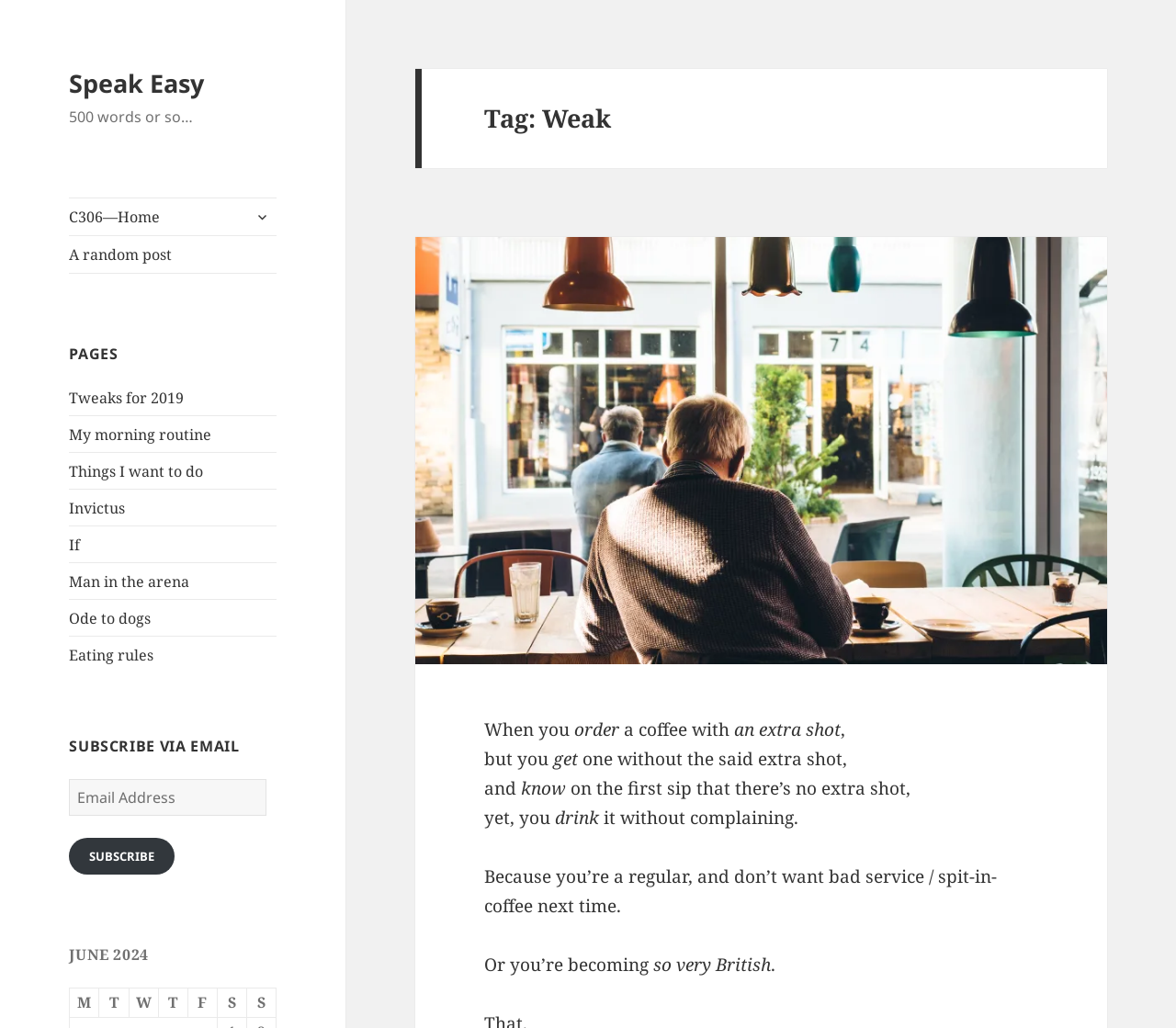Please find the bounding box coordinates of the clickable region needed to complete the following instruction: "Enter email address". The bounding box coordinates must consist of four float numbers between 0 and 1, i.e., [left, top, right, bottom].

[0.059, 0.758, 0.226, 0.794]